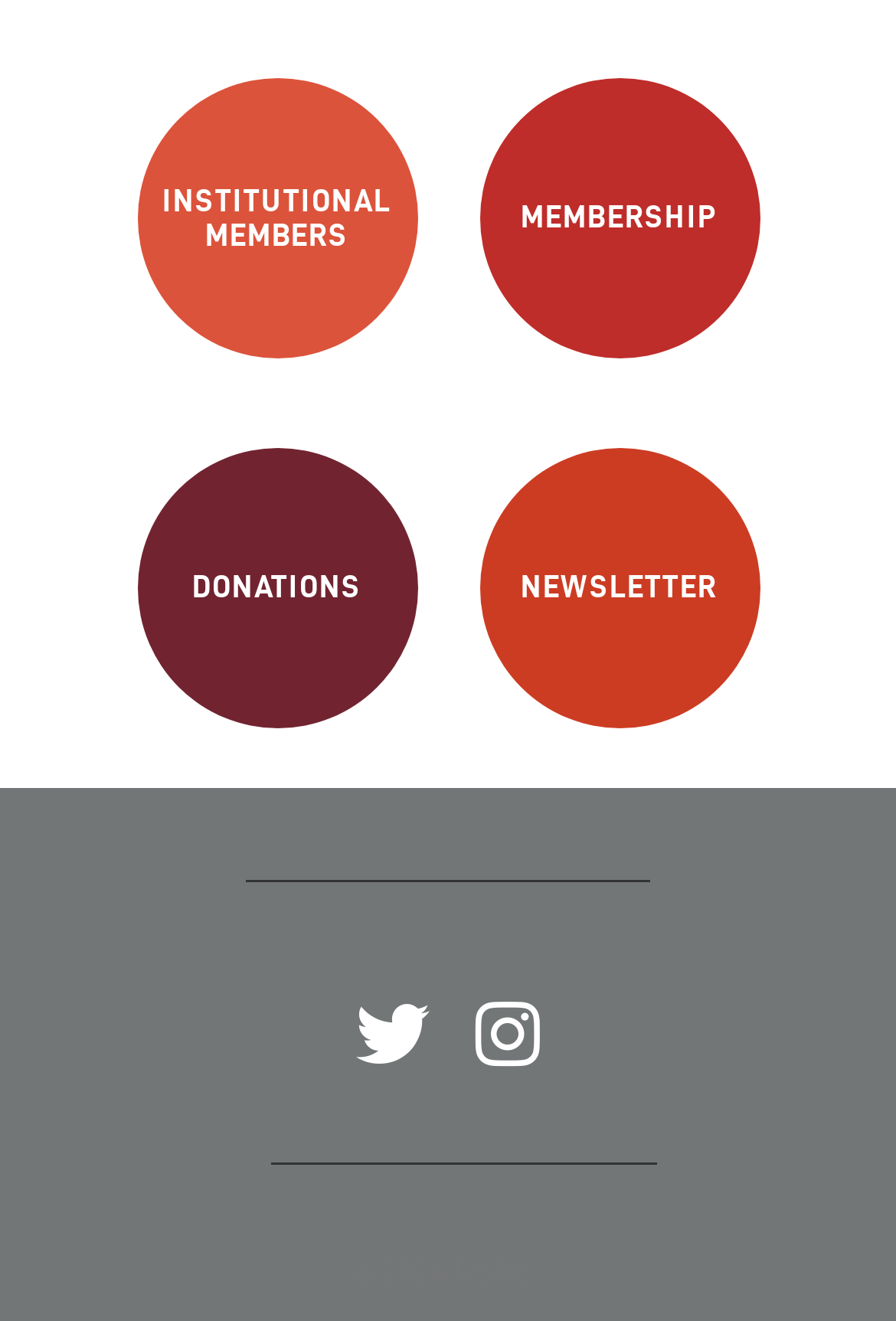Determine the bounding box for the UI element that matches this description: "search".

None